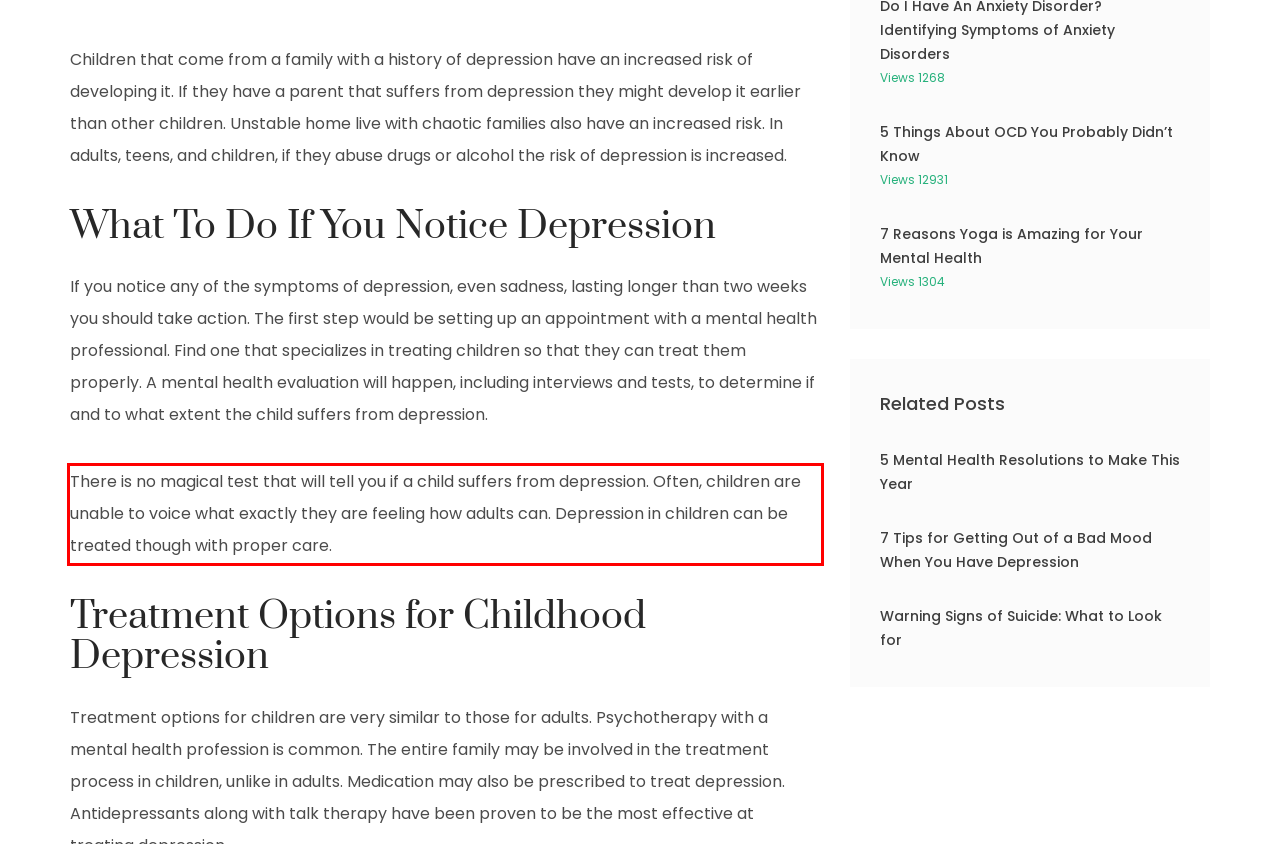You have a screenshot of a webpage with a UI element highlighted by a red bounding box. Use OCR to obtain the text within this highlighted area.

There is no magical test that will tell you if a child suffers from depression. Often, children are unable to voice what exactly they are feeling how adults can. Depression in children can be treated though with proper care.